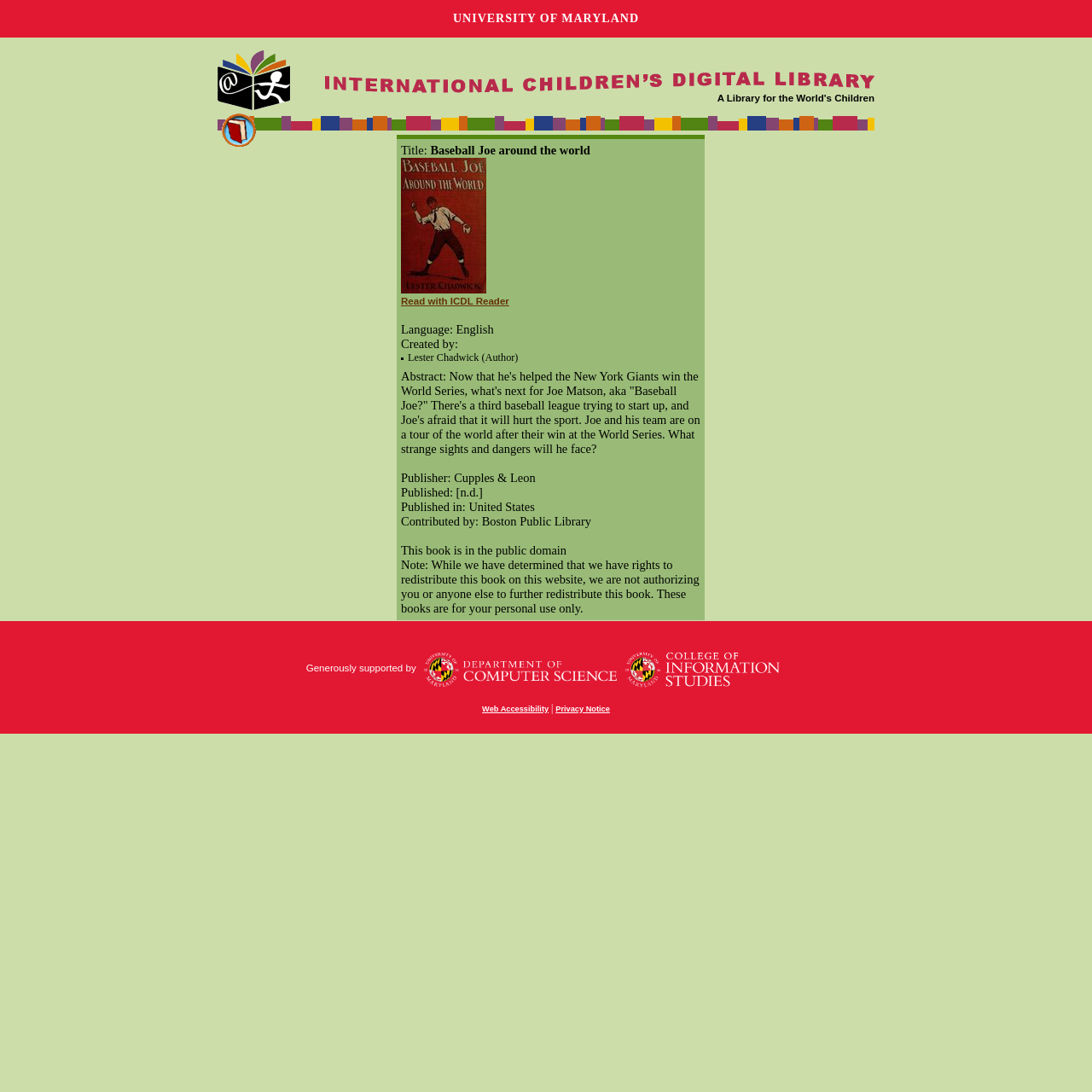Using the description: "Employee Benefits & Executive Compensation", determine the UI element's bounding box coordinates. Ensure the coordinates are in the format of four float numbers between 0 and 1, i.e., [left, top, right, bottom].

None